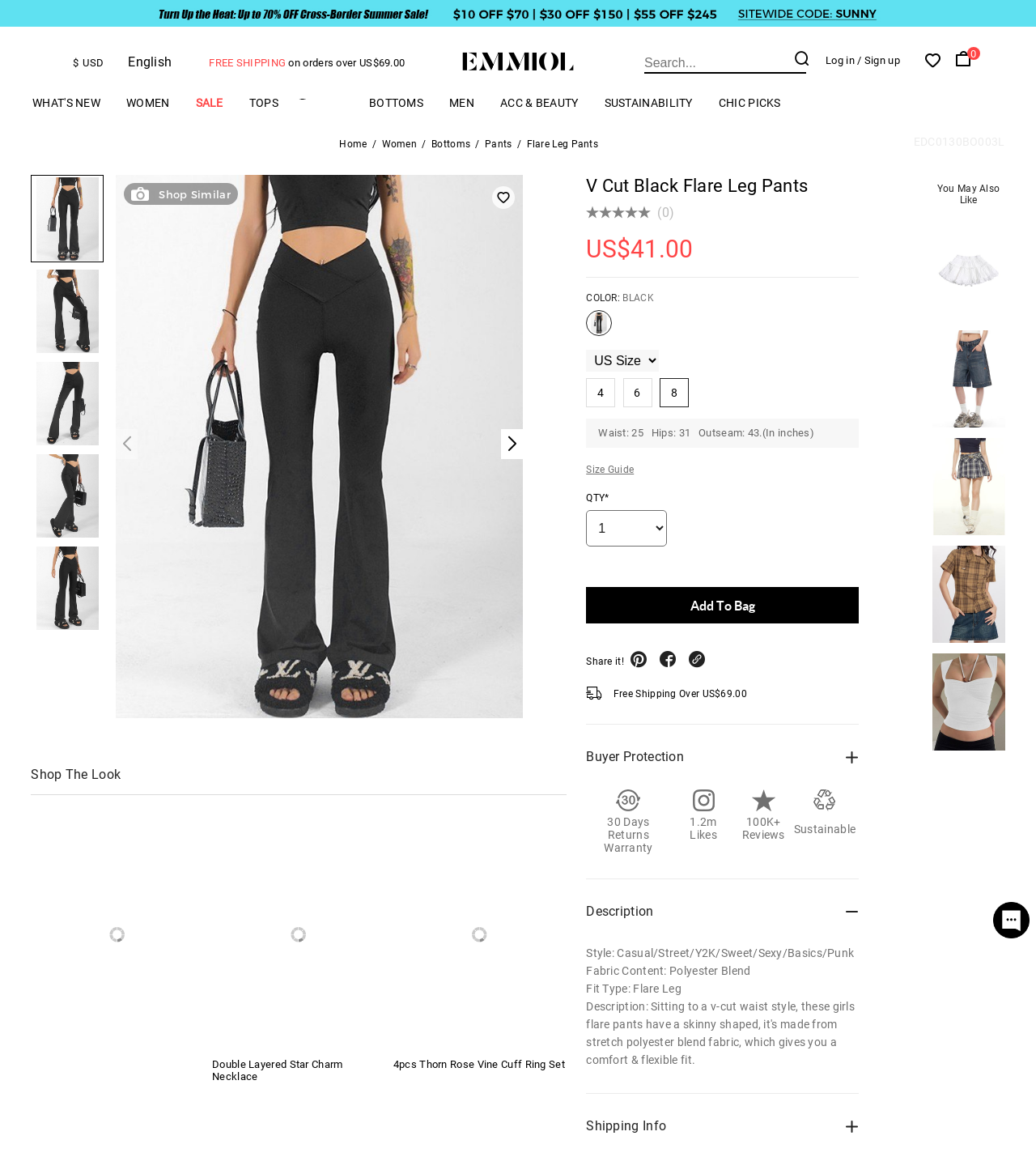Provide an in-depth caption for the contents of the webpage.

This webpage is an online store selling a specific product, the Emmiol V Cut Black Flare Leg Pants. At the top of the page, there is a navigation menu with links to different categories such as "WHAT'S NEW", "WOMEN", "SALE", and more. Below the navigation menu, there is a search bar and a login/signup section.

The main content of the page is dedicated to the product description. There is a large image of the product on the left side, and on the right side, there is a description list with details such as the price, which is $41.00, and a free shipping offer on orders over $69.00. There is also a section highlighting a 5.00 discount on the first order.

Below the product description, there are five smaller images of the product from different angles. Next to these images, there is a section titled "Shop Similar" with links to other related products.

Further down the page, there is a section titled "Shop The Look" with images and links to other products that match the style of the flare leg pants. These products include a skull pu leather bracelet set, a double layered star charm necklace, and a 4pcs thorn rose vine cuff ring set.

At the bottom of the page, there is a product review section with a 5-star rating and a comment count of 0. The product title, "V Cut Black Flare Leg Pants", is displayed prominently, and there is also a section with product details such as the color, which is black.